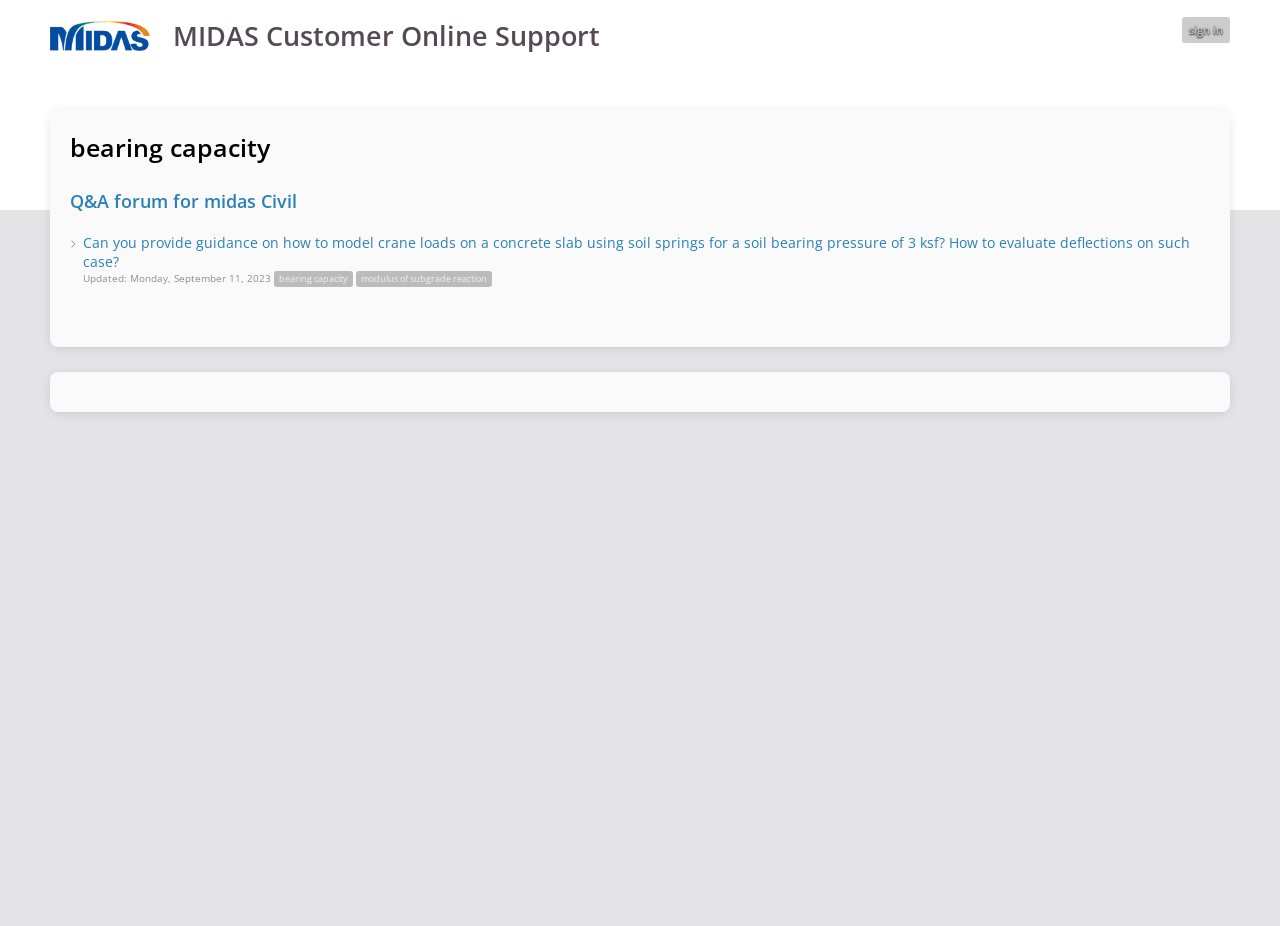Please provide a short answer using a single word or phrase for the question:
How many links are there in the Q&A forum section?

2